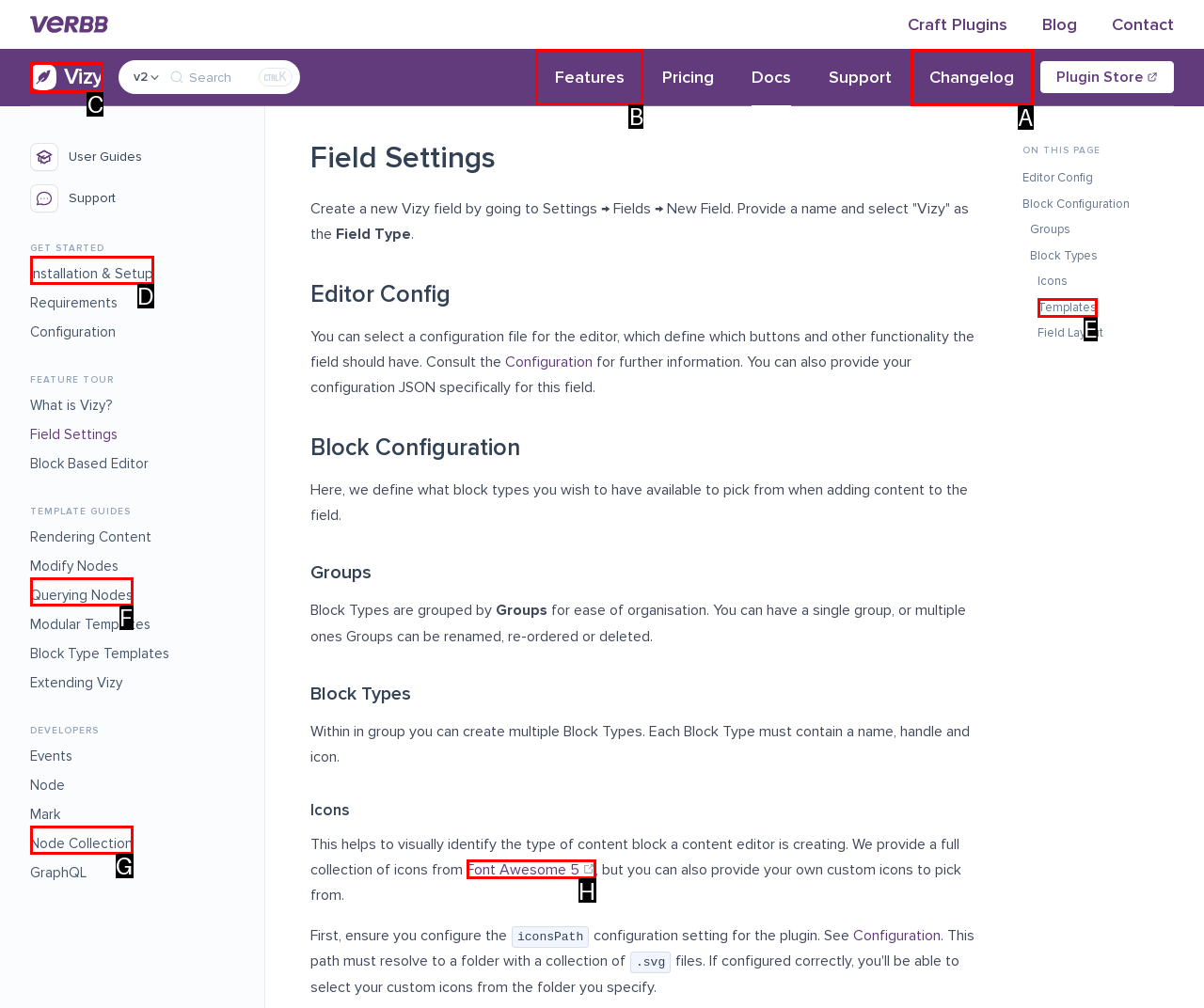Point out the correct UI element to click to carry out this instruction: Click on the 'Features' link
Answer with the letter of the chosen option from the provided choices directly.

B